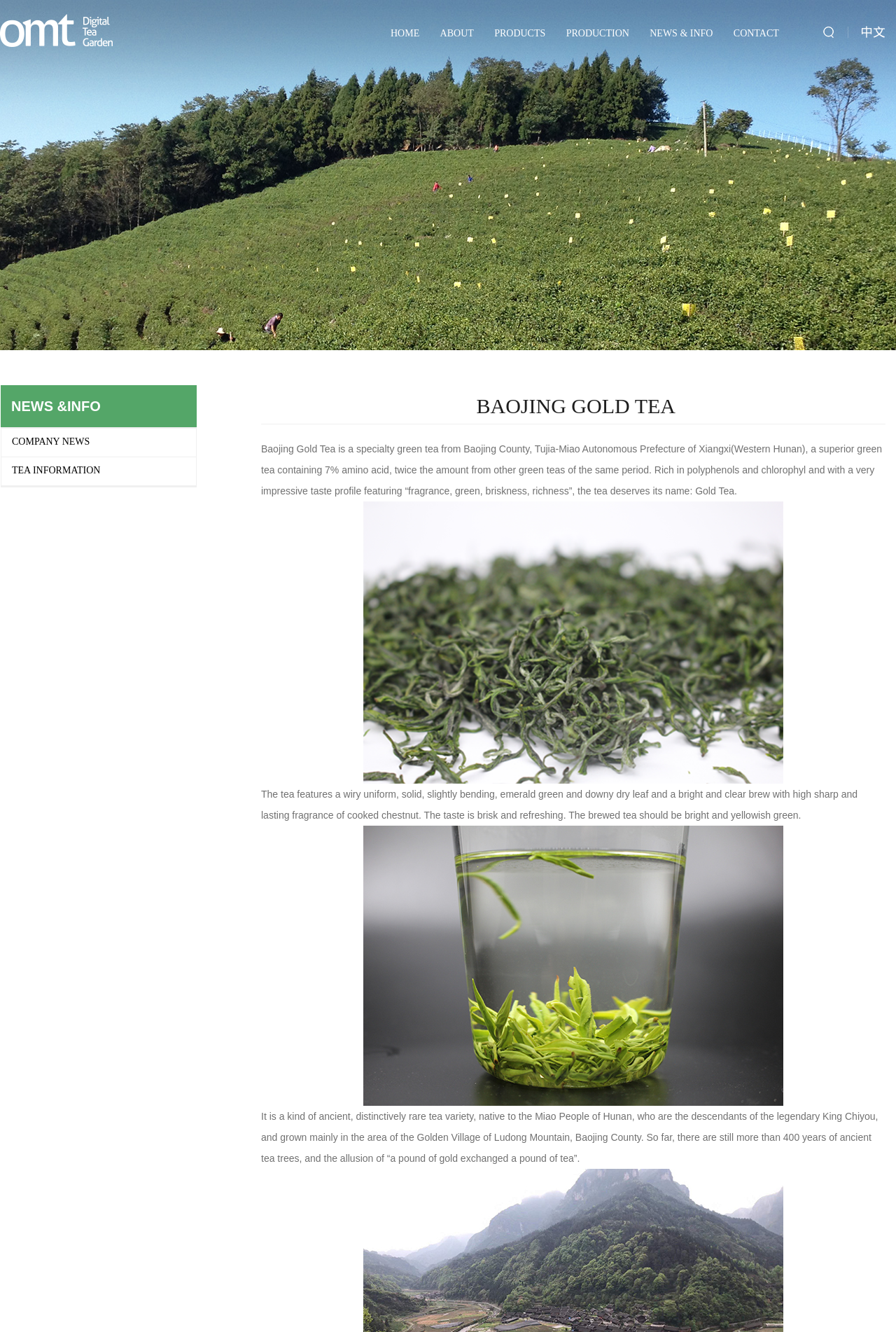Describe every aspect of the webpage in a detailed manner.

The webpage is about Baojing Gold Tea, a specialty green tea from Baojing County, Hunan, China. At the top-left corner, there is a small image of tea. On the top-right corner, there are several links, including "HOME", "ABOUT", "PRODUCTS", "PRODUCTION", "NEWS & INFO", and "CONTACT", which are evenly spaced and aligned horizontally.

Below the links, there is a heading "NEWS & INFO" followed by two generic sections, "COMPANY NEWS" and "TEA INFORMATION". On the right side of the page, there is a heading "BAOJING GOLD TEA" with a detailed description of the tea, including its origin, characteristics, and taste profile. The description is divided into three paragraphs, each accompanied by an image of Hunan Xiaoxiang Tea Industry Co., Ltd.

The first paragraph describes the tea's origin and nutritional value, mentioning that it contains 7% amino acid. The second paragraph describes the tea's appearance, brew, and taste, highlighting its unique features. The third paragraph provides more information about the tea's history and cultural significance, mentioning that it is a rare tea variety native to the Miao People of Hunan.

There are also two images of tea on the page, one at the top-left corner and another on the top-right corner, which is also a link. Additionally, there is a link to a Chinese version of the page, labeled "中文", located at the top-right corner.